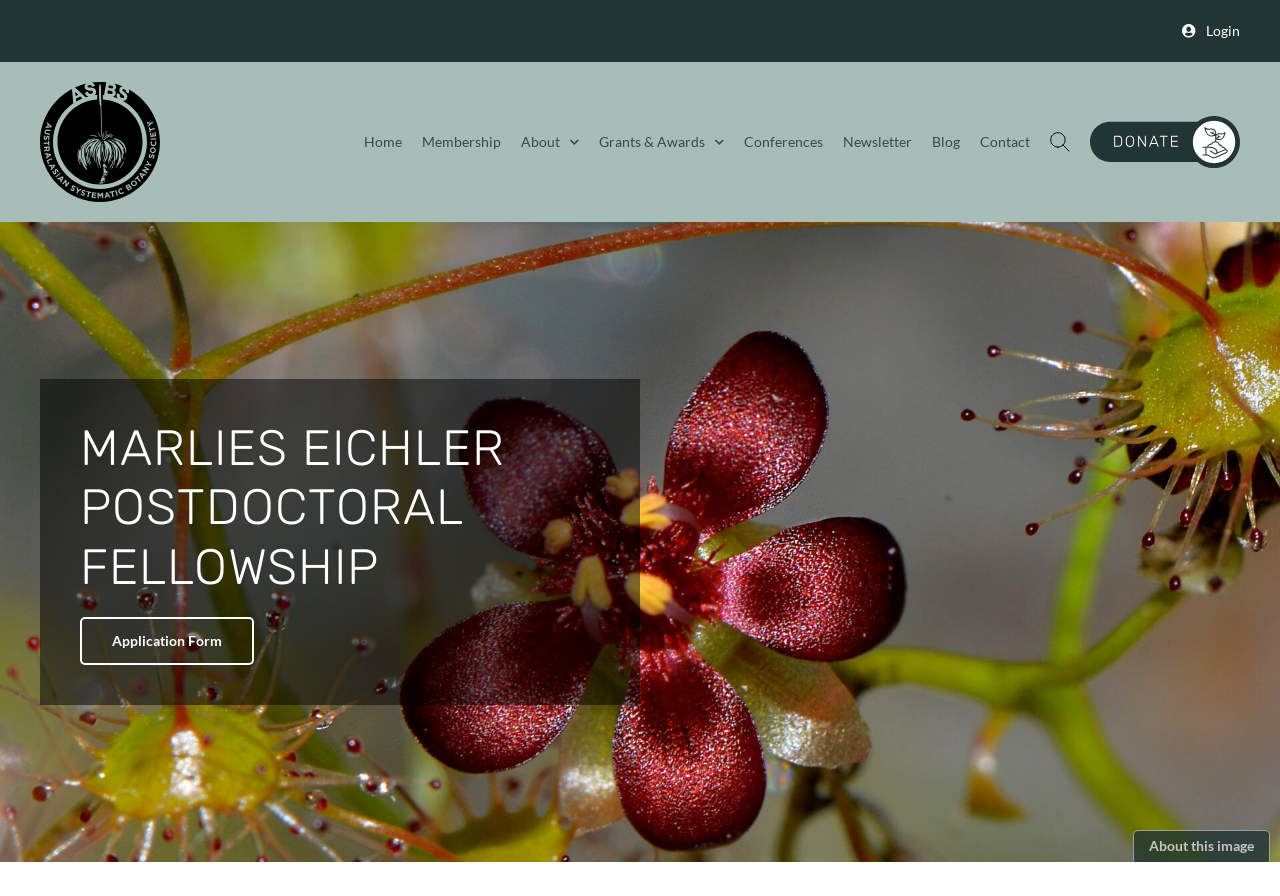Please find the bounding box coordinates (top-left x, top-left y, bottom-right x, bottom-right y) in the screenshot for the UI element described as follows: Application Form

[0.062, 0.689, 0.198, 0.742]